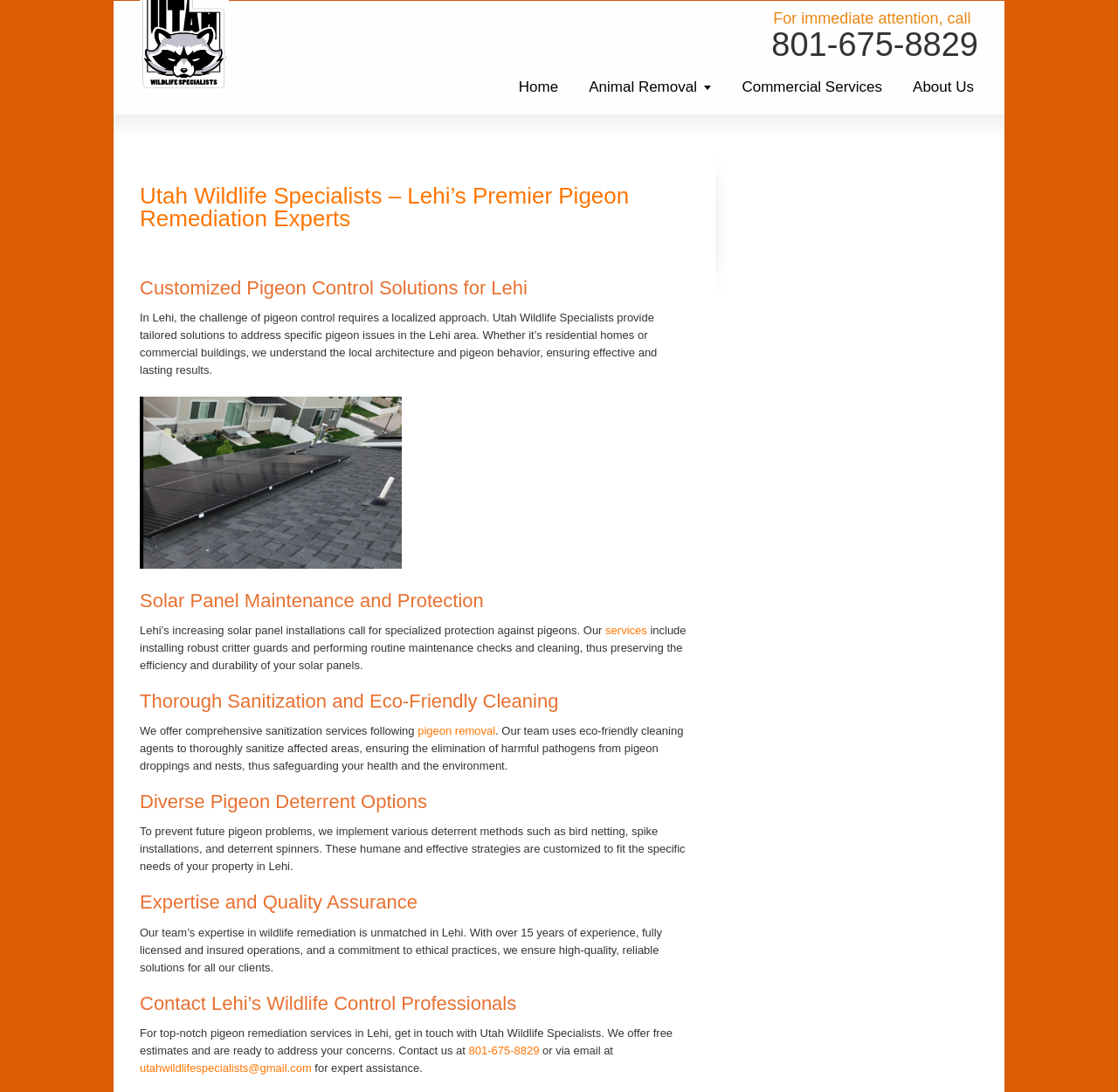Analyze the image and provide a detailed answer to the question: What is the phone number for immediate attention?

I found the phone number by looking at the top section of the webpage, where it says 'For immediate attention, call' followed by the phone number '801-675-8829'.